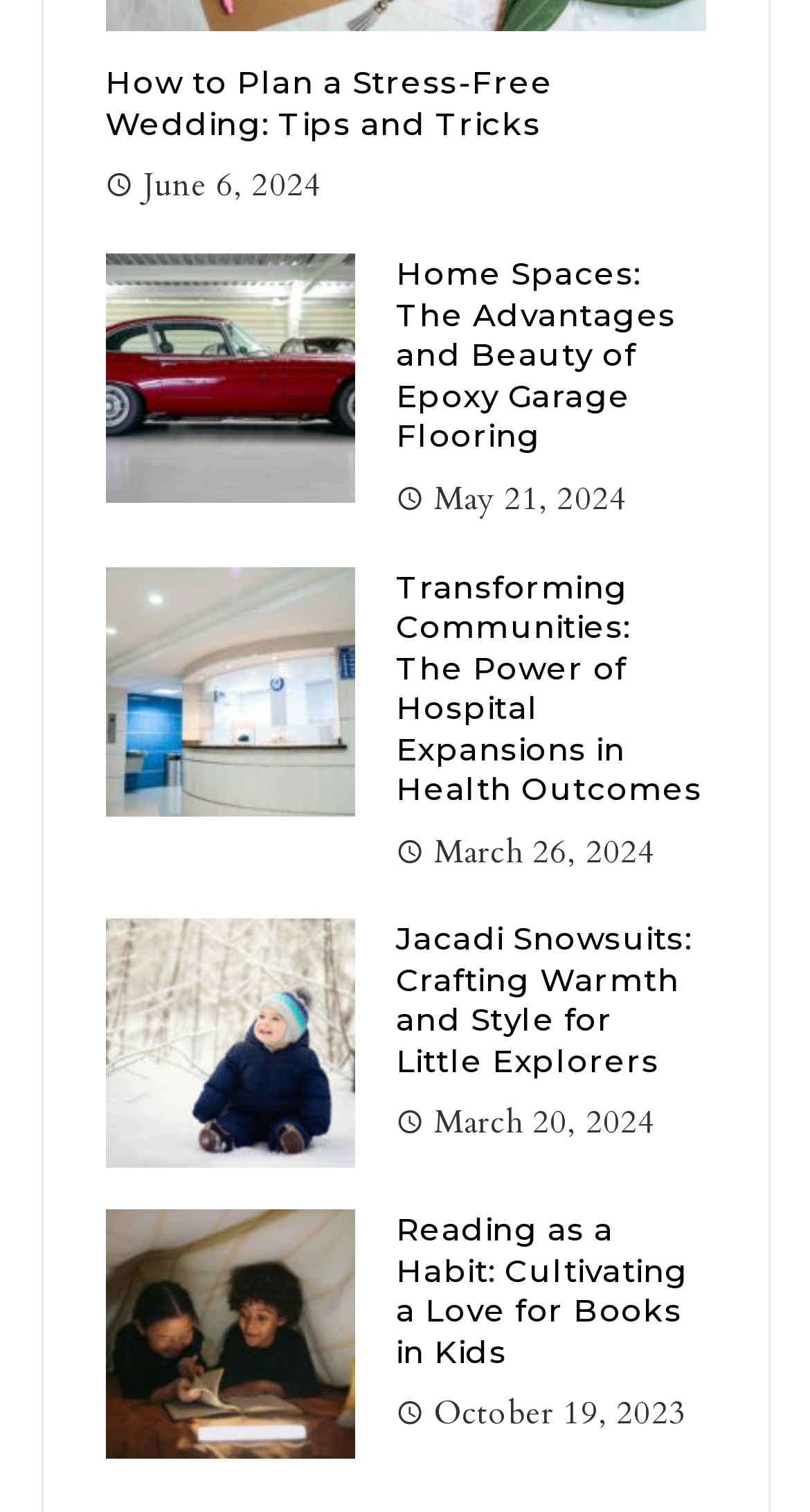Specify the bounding box coordinates of the element's region that should be clicked to achieve the following instruction: "Learn about cultivating a love for books in kids". The bounding box coordinates consist of four float numbers between 0 and 1, in the format [left, top, right, bottom].

[0.488, 0.8, 0.85, 0.907]